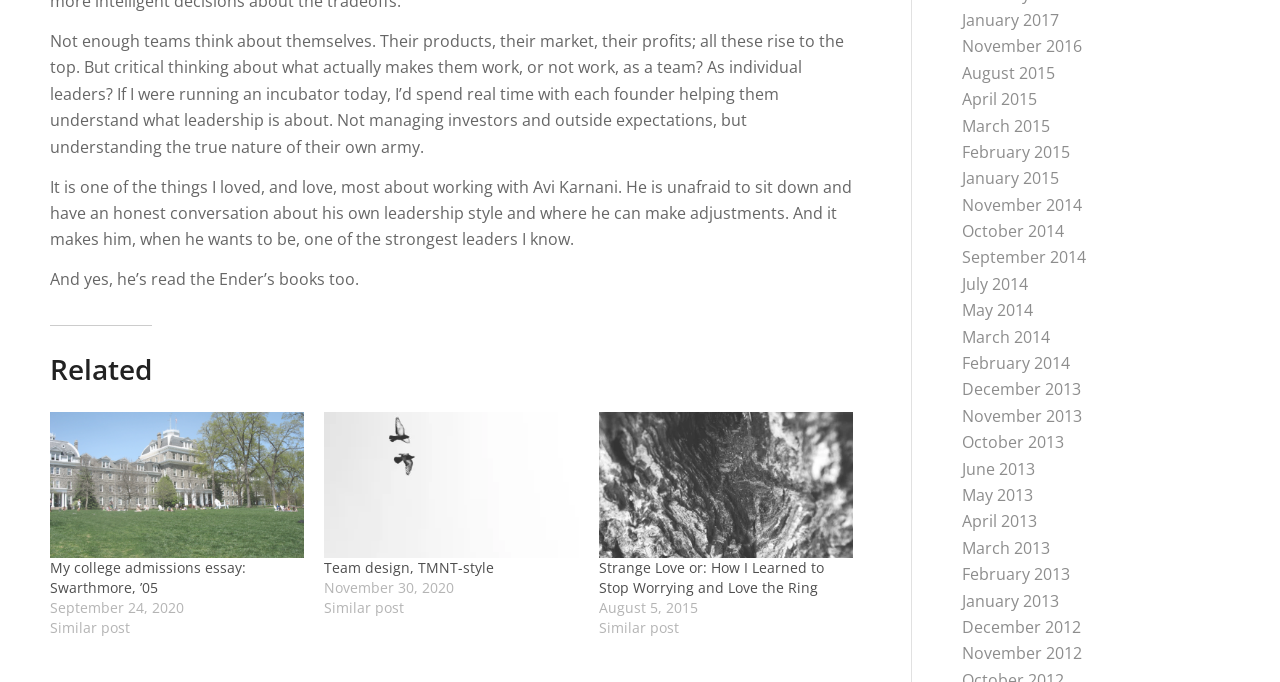Please find the bounding box coordinates of the element that you should click to achieve the following instruction: "Read the related post 'My college admissions essay: Swarthmore, ’05'". The coordinates should be presented as four float numbers between 0 and 1: [left, top, right, bottom].

[0.039, 0.605, 0.238, 0.818]